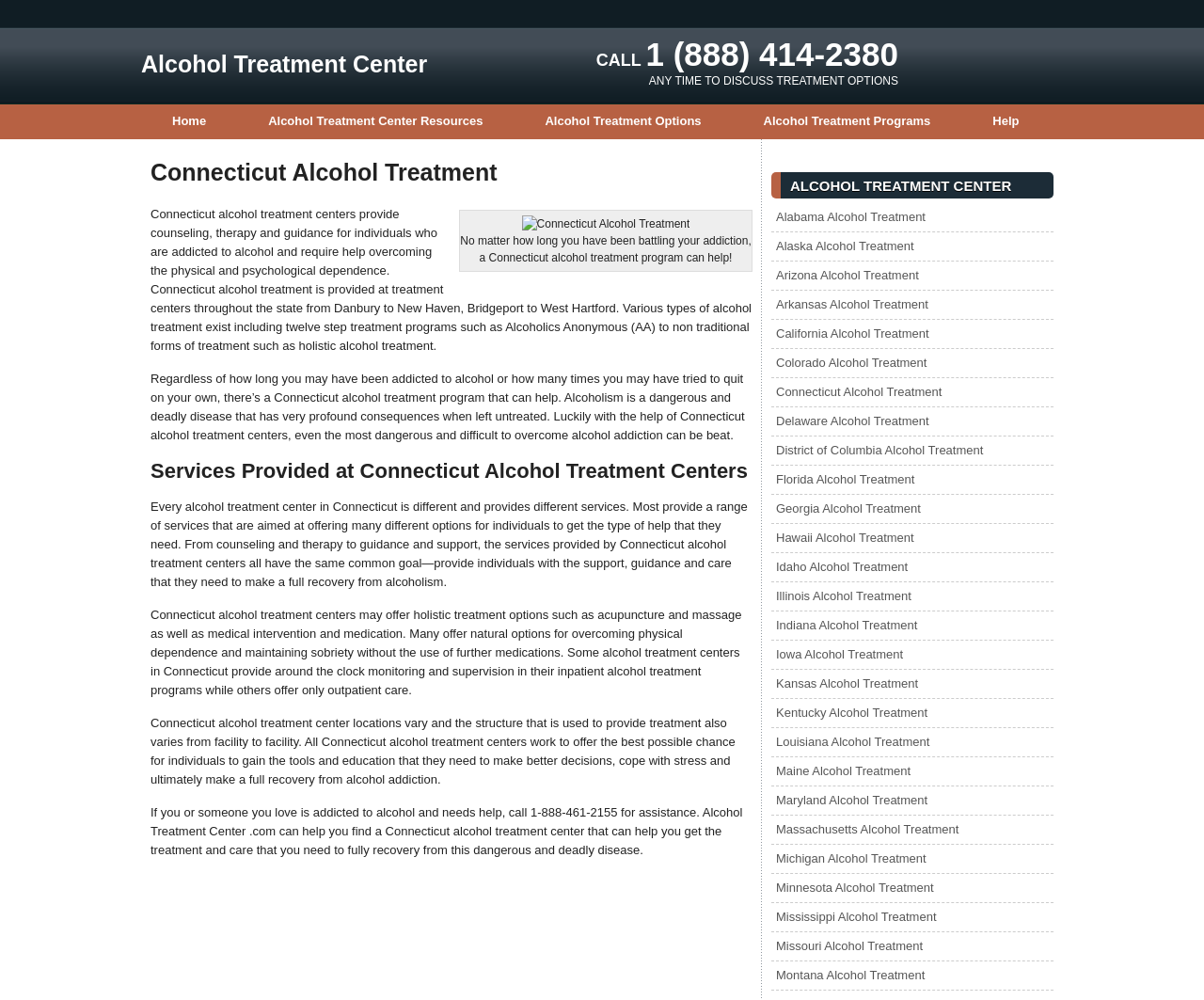Generate the text content of the main heading of the webpage.

Alcohol Treatment Center